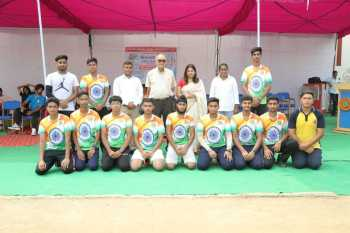Craft a thorough explanation of what is depicted in the image.

The image captures a group photo of a sports team with prominent individuals in attendance, set against a vibrant pink canopy. The team, clad in vibrant orange and green uniforms adorned with a logo, is positioned in two rows. The front row features nine young athletes, some of whom are kneeling, while the back row includes five adults, likely coaches or officials, standing together with smiles. The setting suggests a celebratory event, possibly an award ceremony or team launch, evidenced by the organized seating and backdrop, which indicates the importance of the occasion. The mood is enthusiastic, reflecting a sense of camaraderie and pride among the participants.